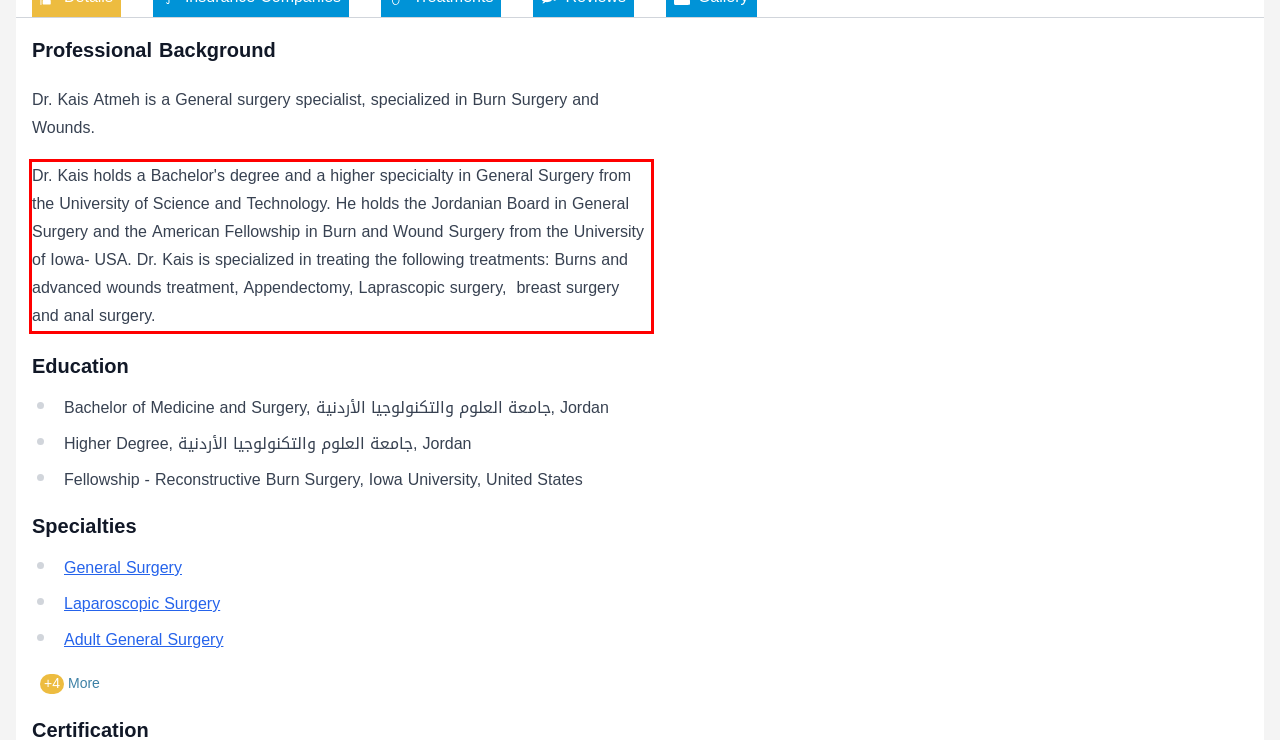By examining the provided screenshot of a webpage, recognize the text within the red bounding box and generate its text content.

Dr. Kais holds a Bachelor's degree and a higher specicialty in General Surgery from the University of Science and Technology. He holds the Jordanian Board in General Surgery and the American Fellowship in Burn and Wound Surgery from the University of Iowa- USA. Dr. Kais is specialized in treating the following treatments: Burns and advanced wounds treatment, Appendectomy, Laprascopic surgery, breast surgery and anal surgery.